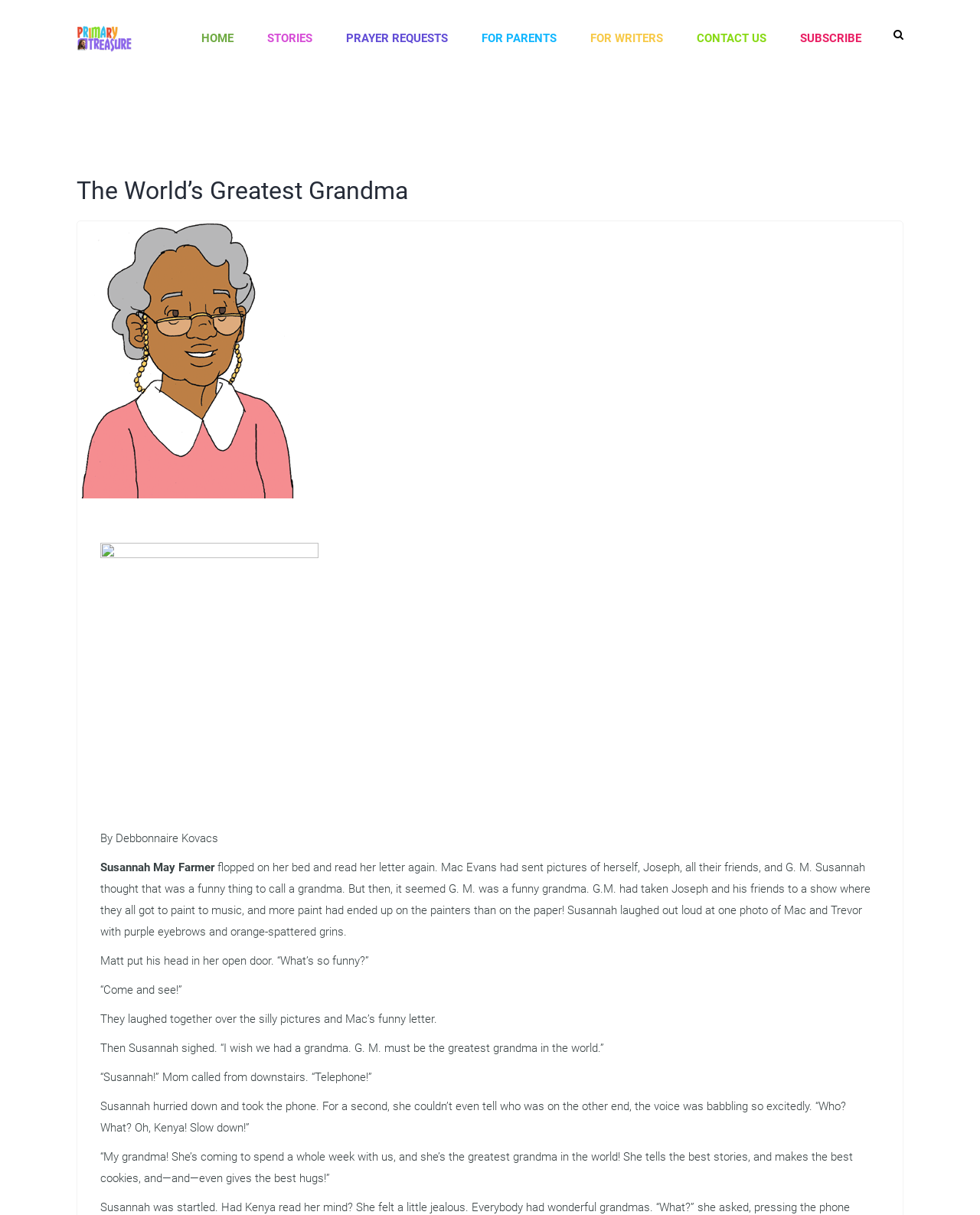Please answer the following query using a single word or phrase: 
What is Susannah's mom calling her for?

Telephone